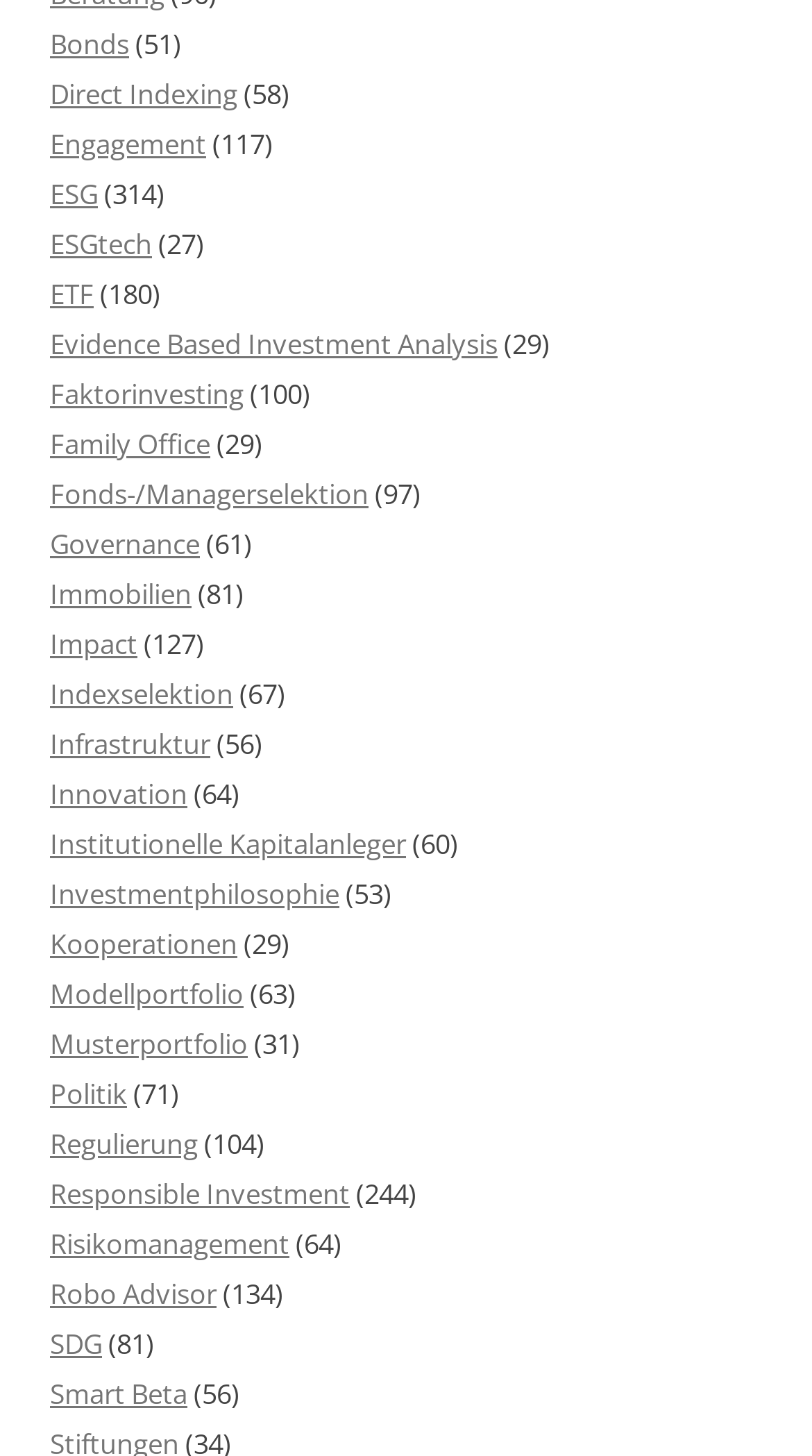Please answer the following question using a single word or phrase: 
What is the longest link text on the webpage?

Evidence Based Investment Analysis